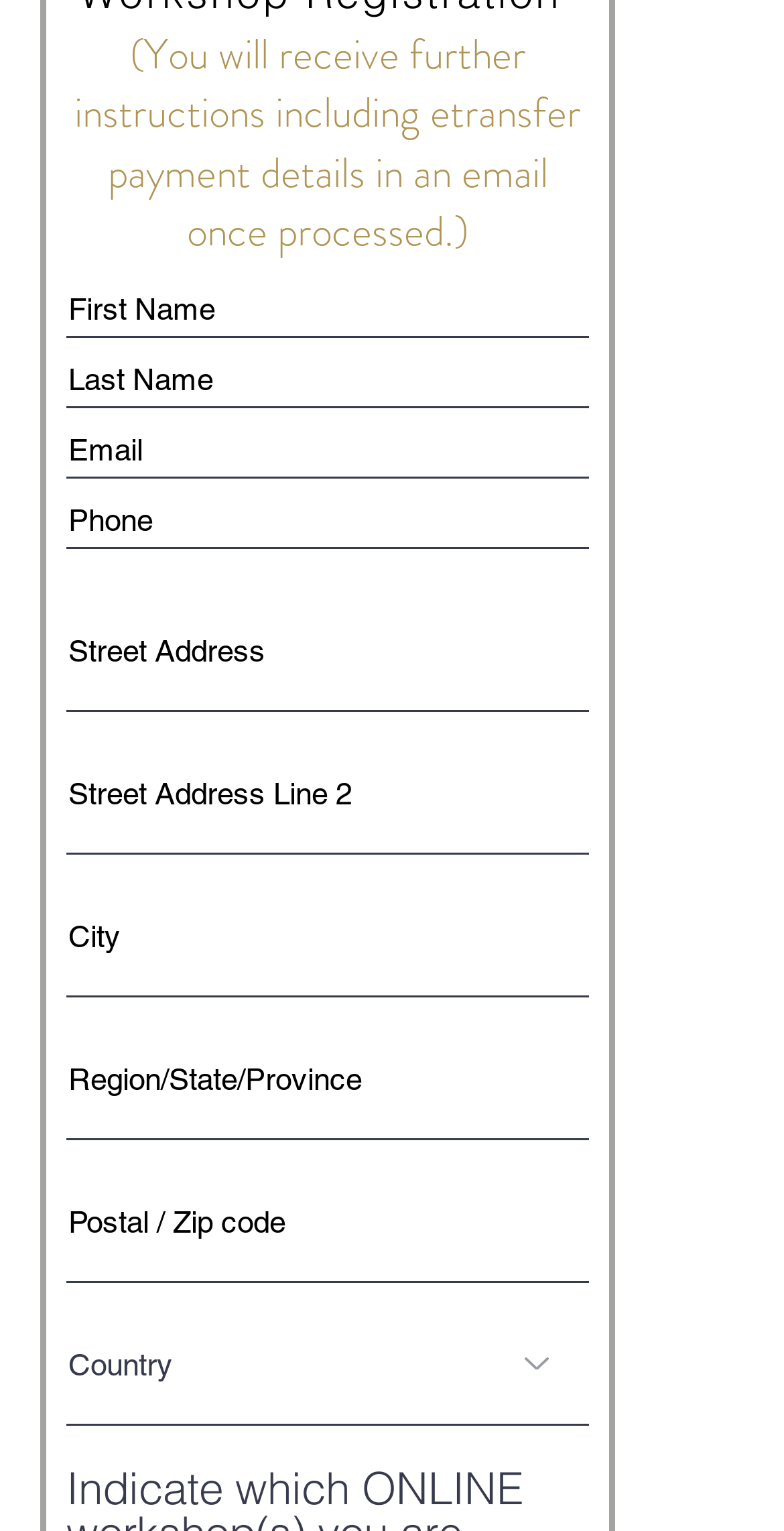Respond with a single word or phrase:
Is the combobox expanded?

False